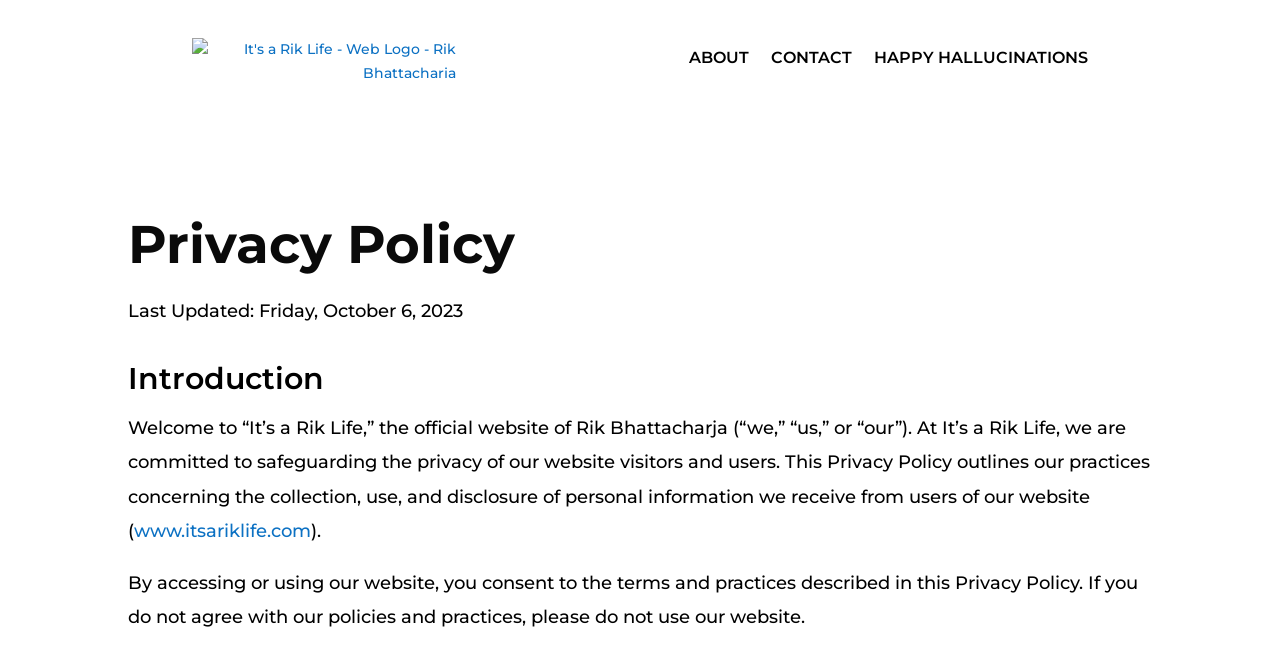Reply to the question with a brief word or phrase: When was the privacy policy last updated?

Friday, October 6, 2023